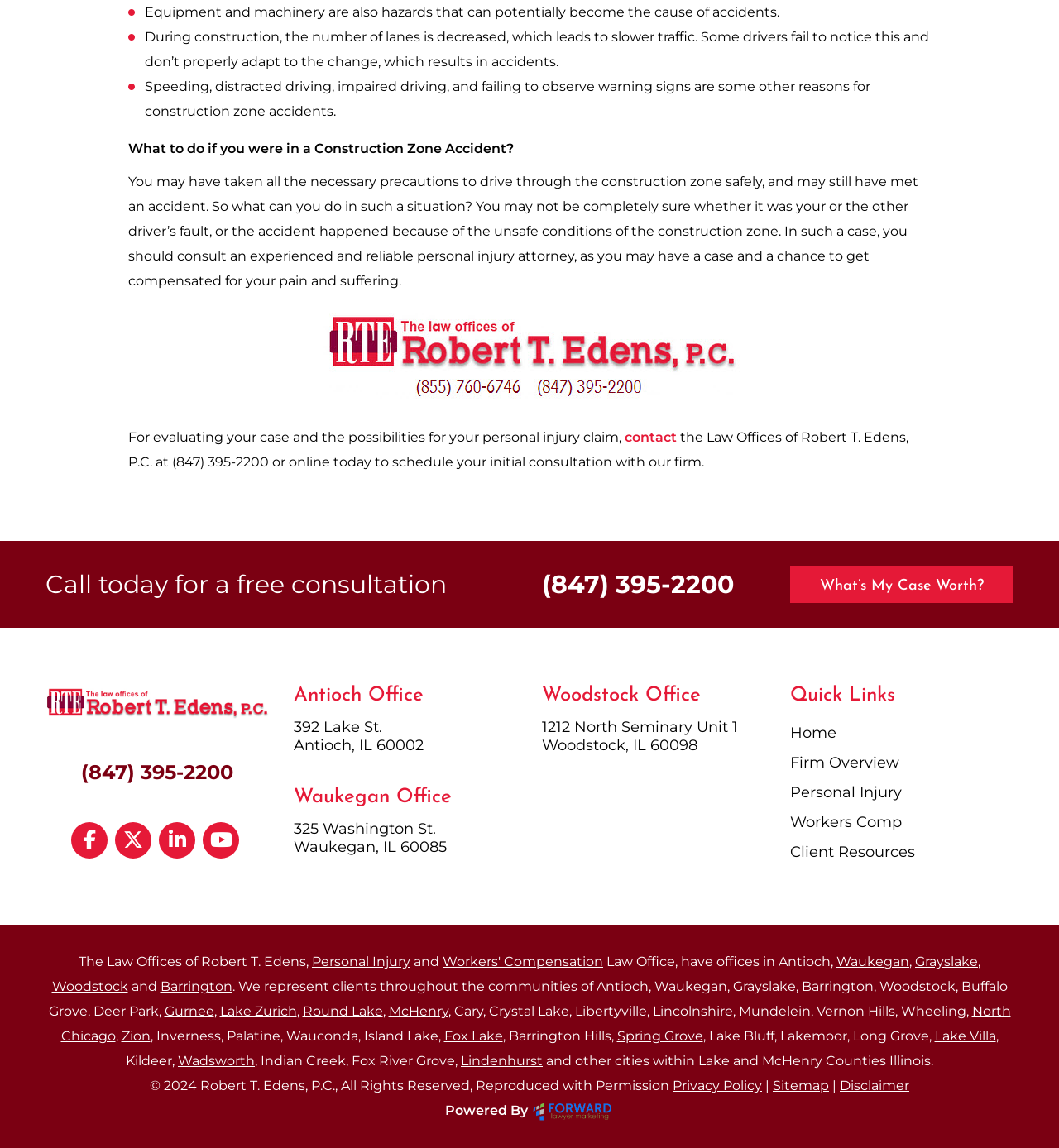Respond to the question below with a single word or phrase:
What is the name of the law office?

The Law Offices of Robert T. Edens